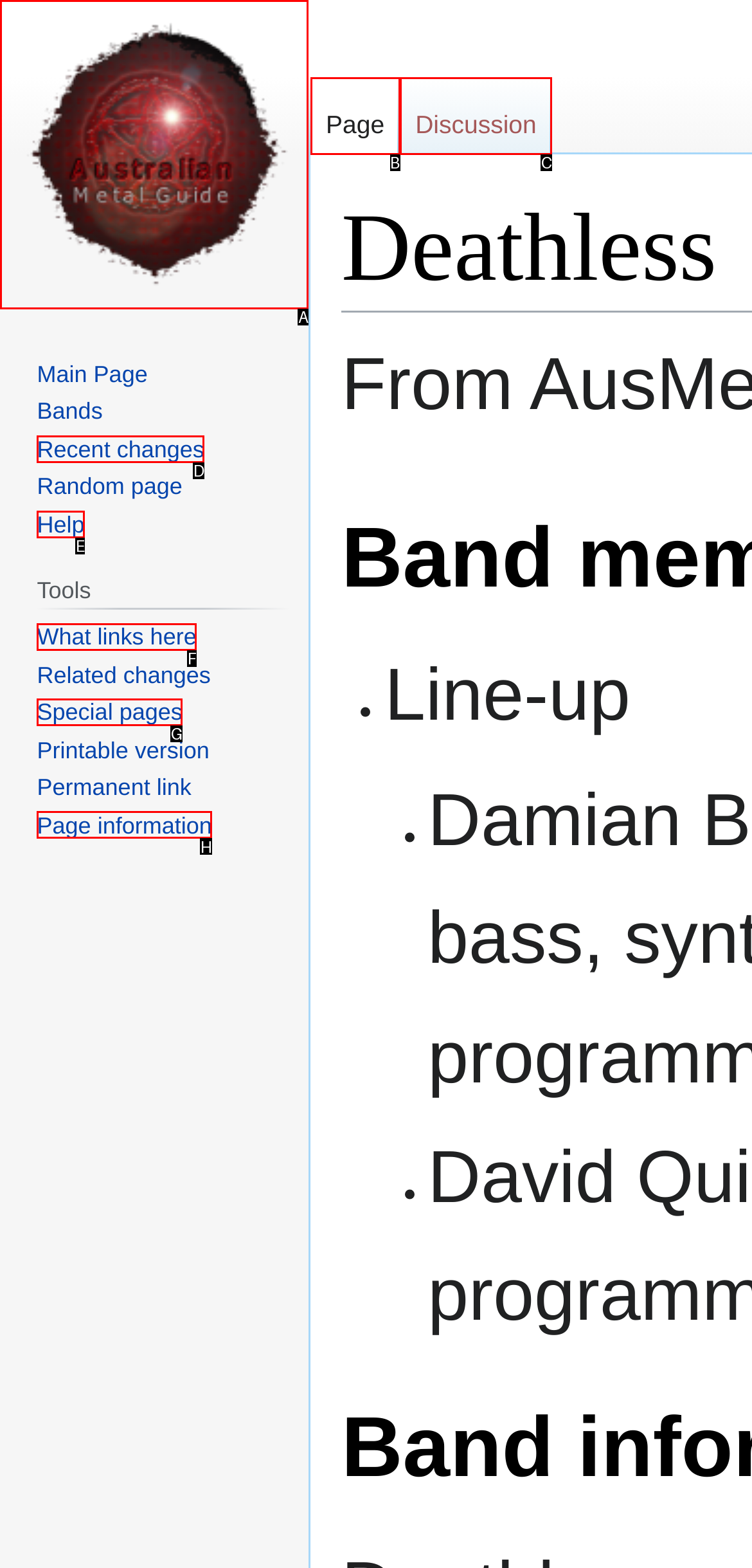Please indicate which HTML element should be clicked to fulfill the following task: Visit the main page. Provide the letter of the selected option.

A